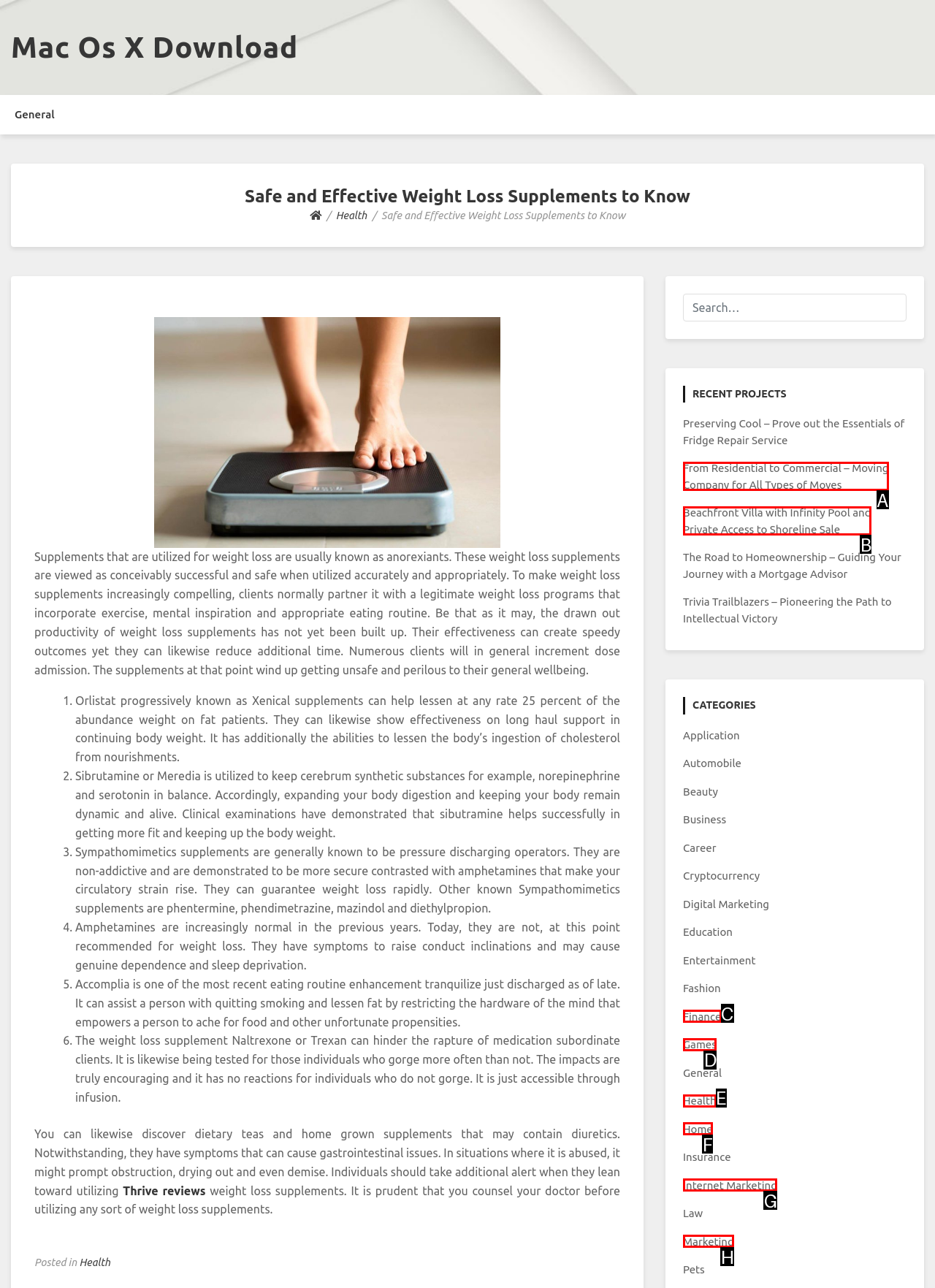Find the option that aligns with: Internet Marketing
Provide the letter of the corresponding option.

G